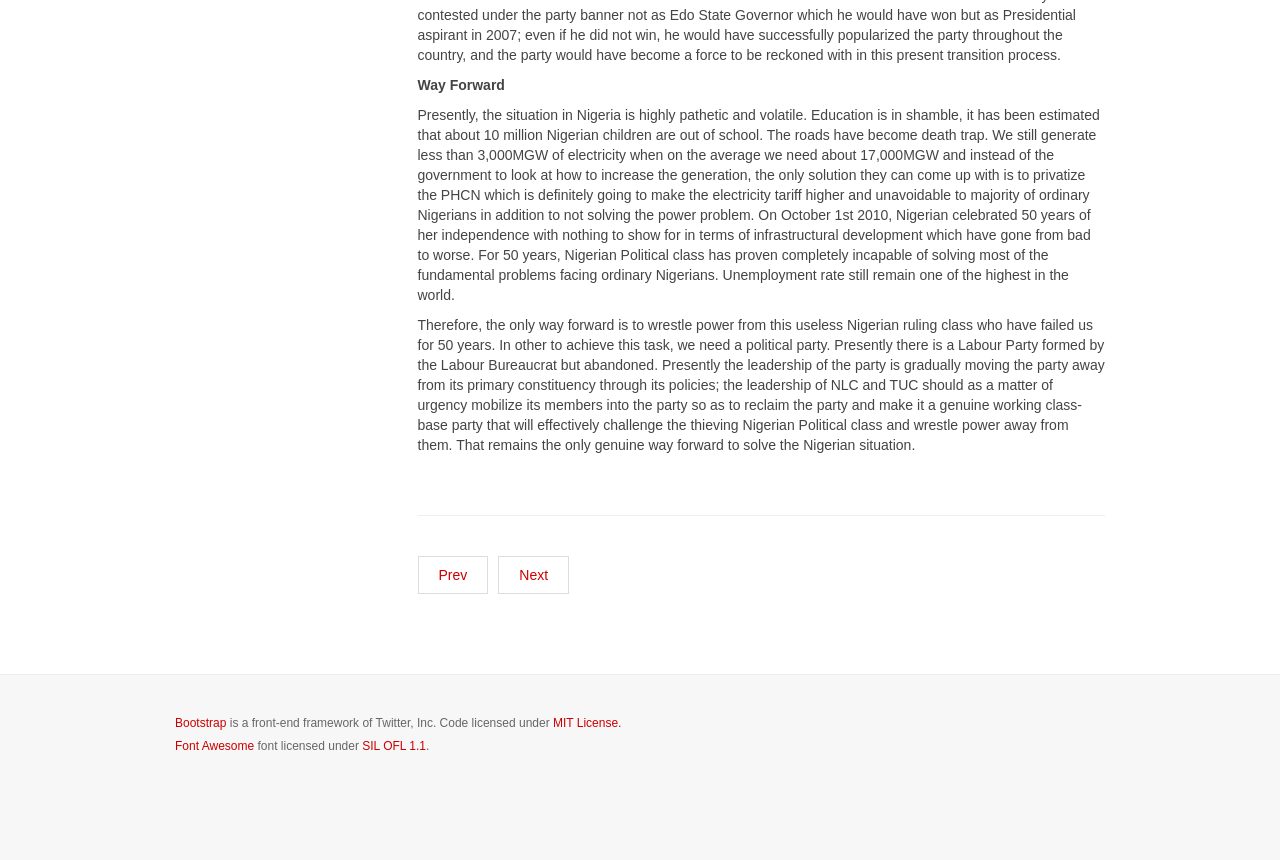How many years has Nigeria been independent?
Respond with a short answer, either a single word or a phrase, based on the image.

50 years